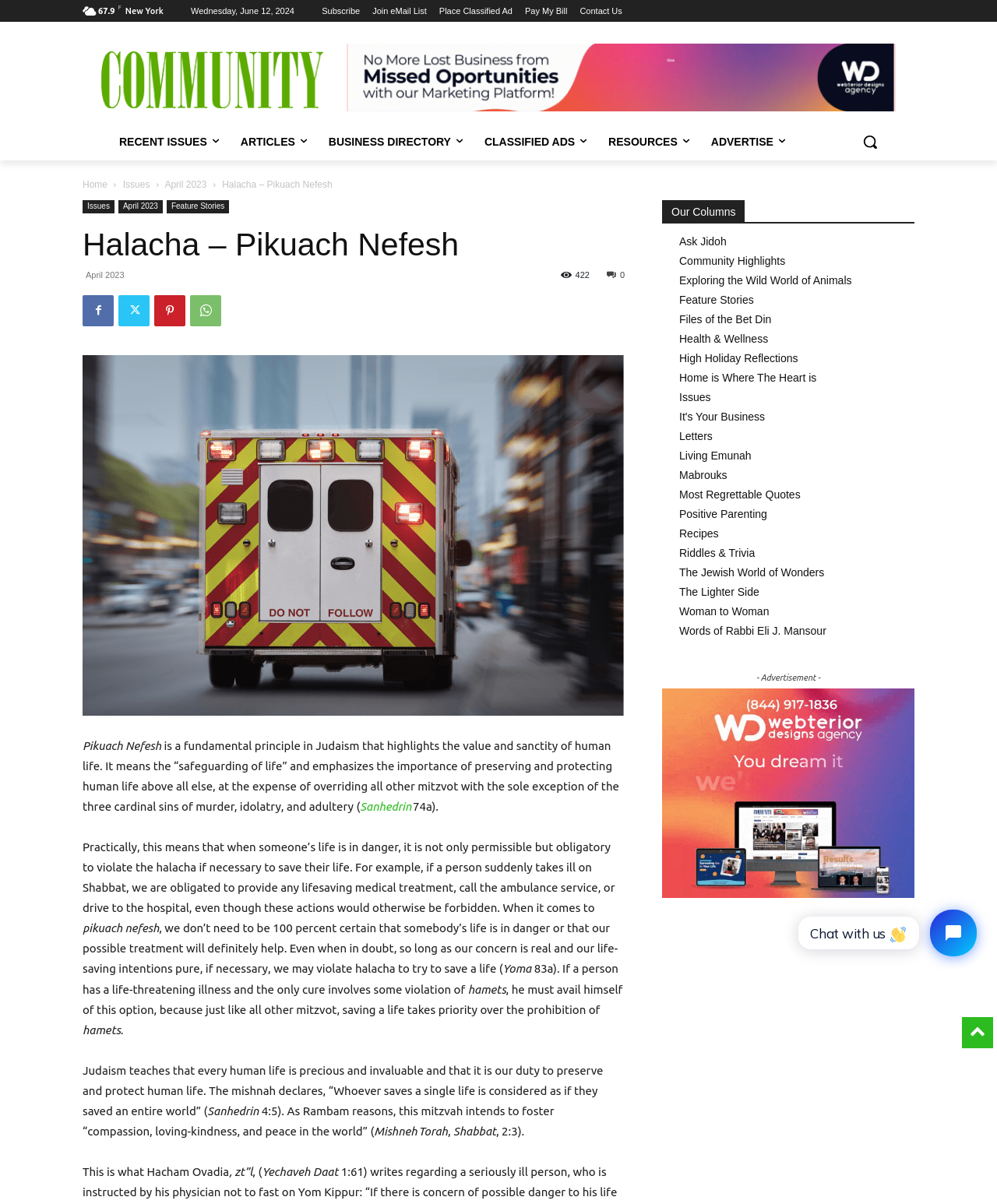Based on the image, please elaborate on the answer to the following question:
What is the purpose of Pikuach Nefesh?

I found the purpose of Pikuach Nefesh by reading the text on the webpage, which explains that it means the 'safeguarding of life' and emphasizes the importance of preserving and protecting human life above all else.